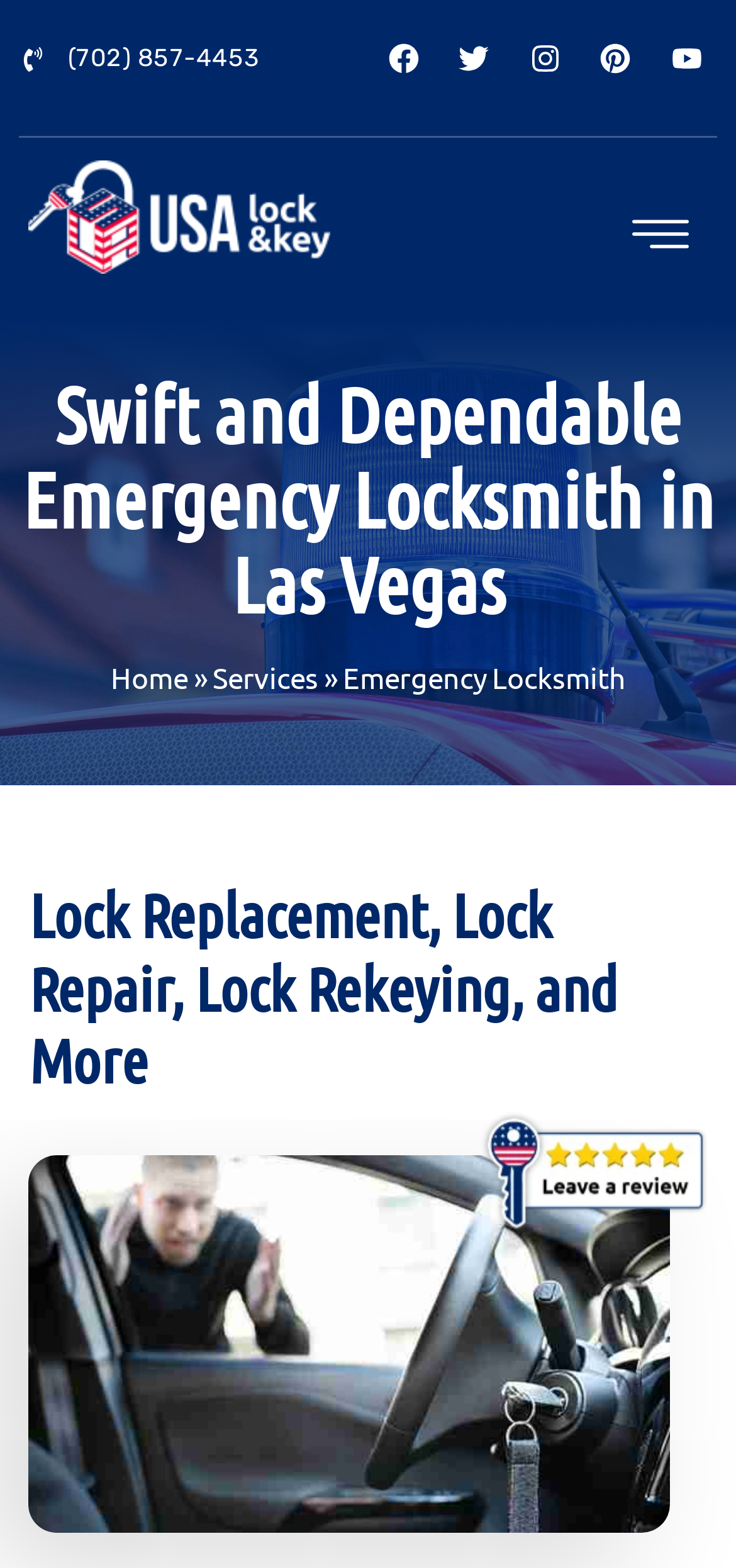Locate the bounding box coordinates of the region to be clicked to comply with the following instruction: "View emergency locksmith services". The coordinates must be four float numbers between 0 and 1, in the form [left, top, right, bottom].

[0.465, 0.42, 0.85, 0.442]